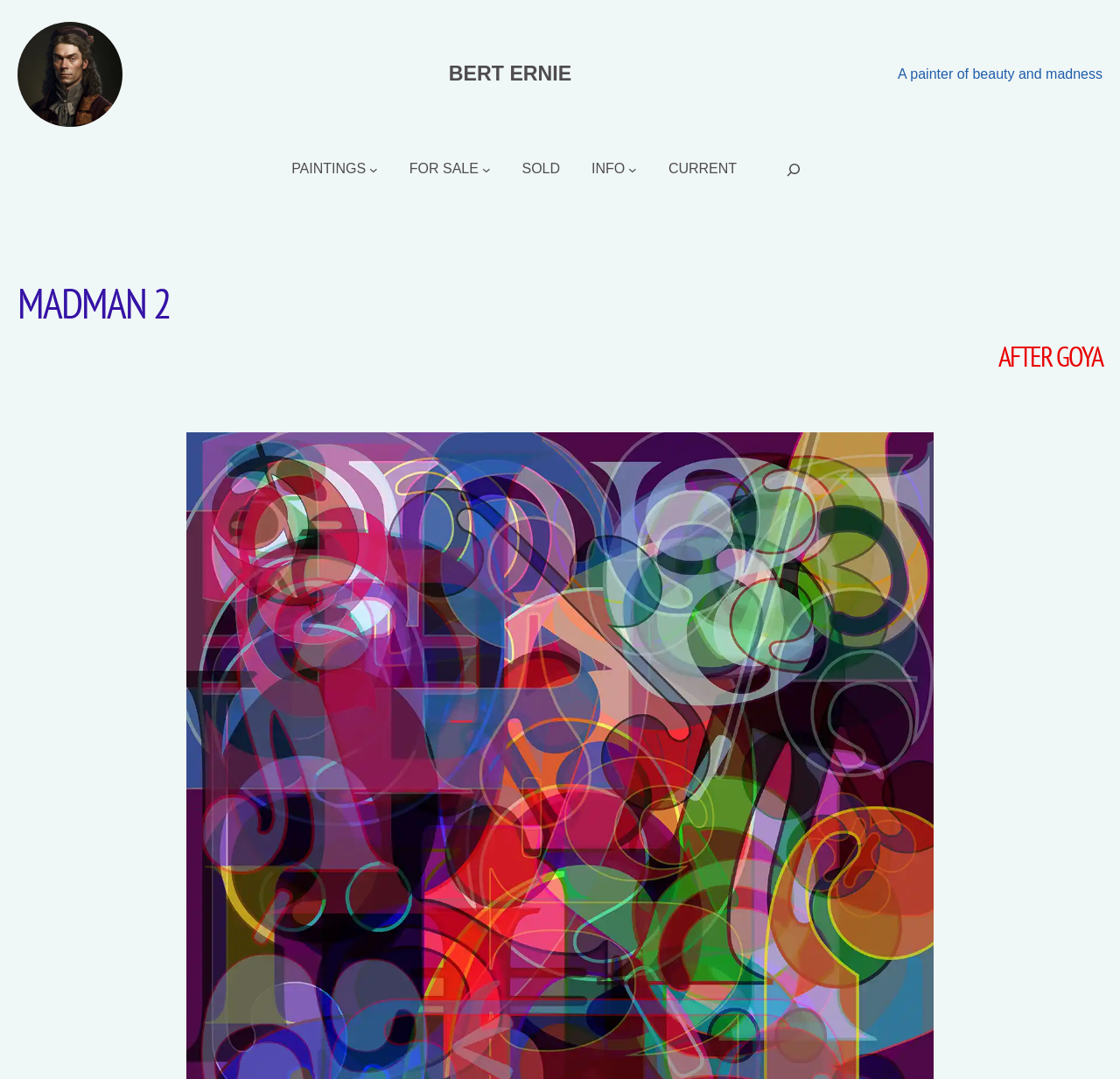Determine the bounding box coordinates of the clickable element necessary to fulfill the instruction: "Click on the 'prediction' link". Provide the coordinates as four float numbers within the 0 to 1 range, i.e., [left, top, right, bottom].

None